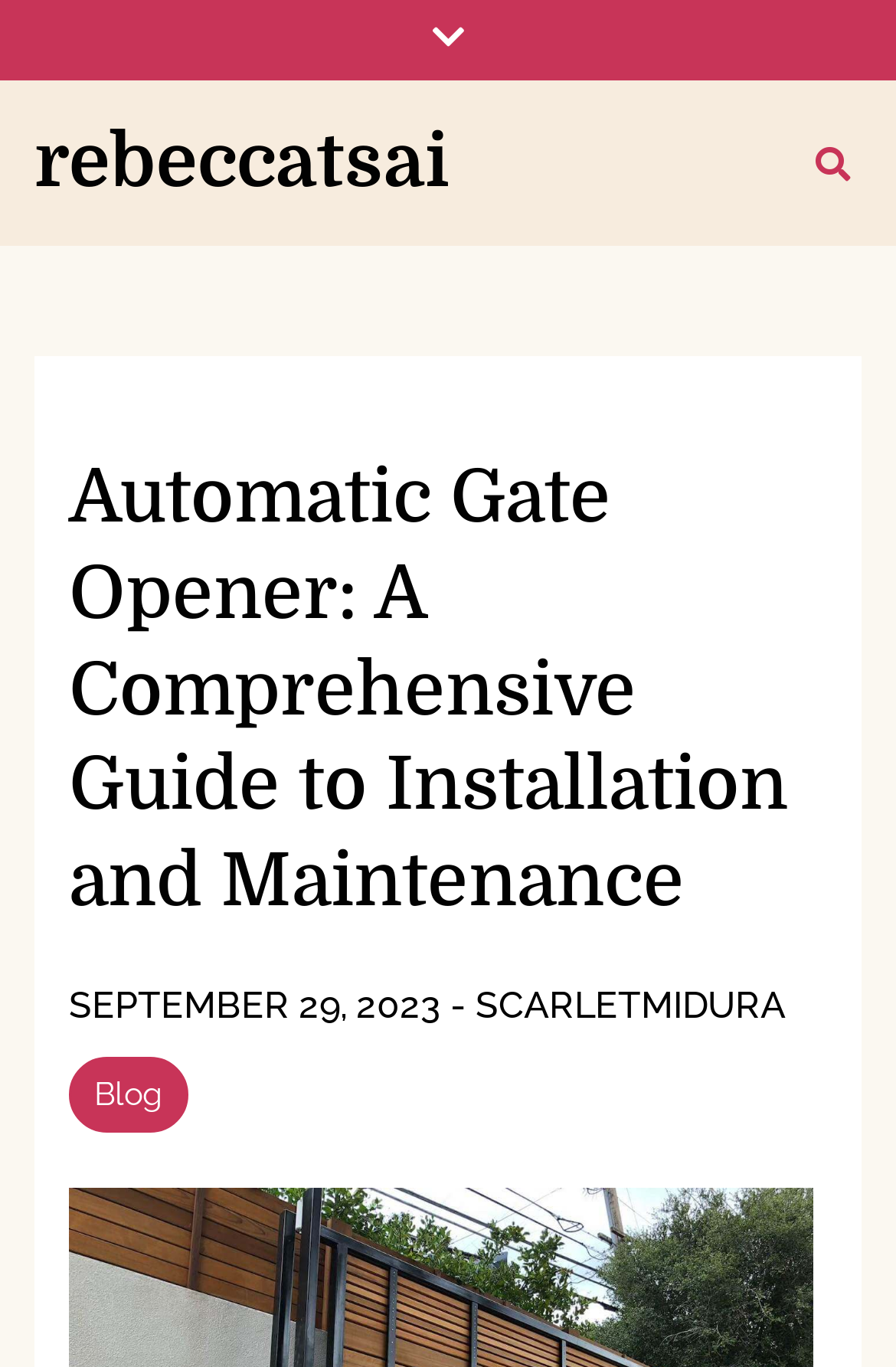Please determine the bounding box coordinates for the element with the description: "Blog".

[0.077, 0.773, 0.21, 0.828]